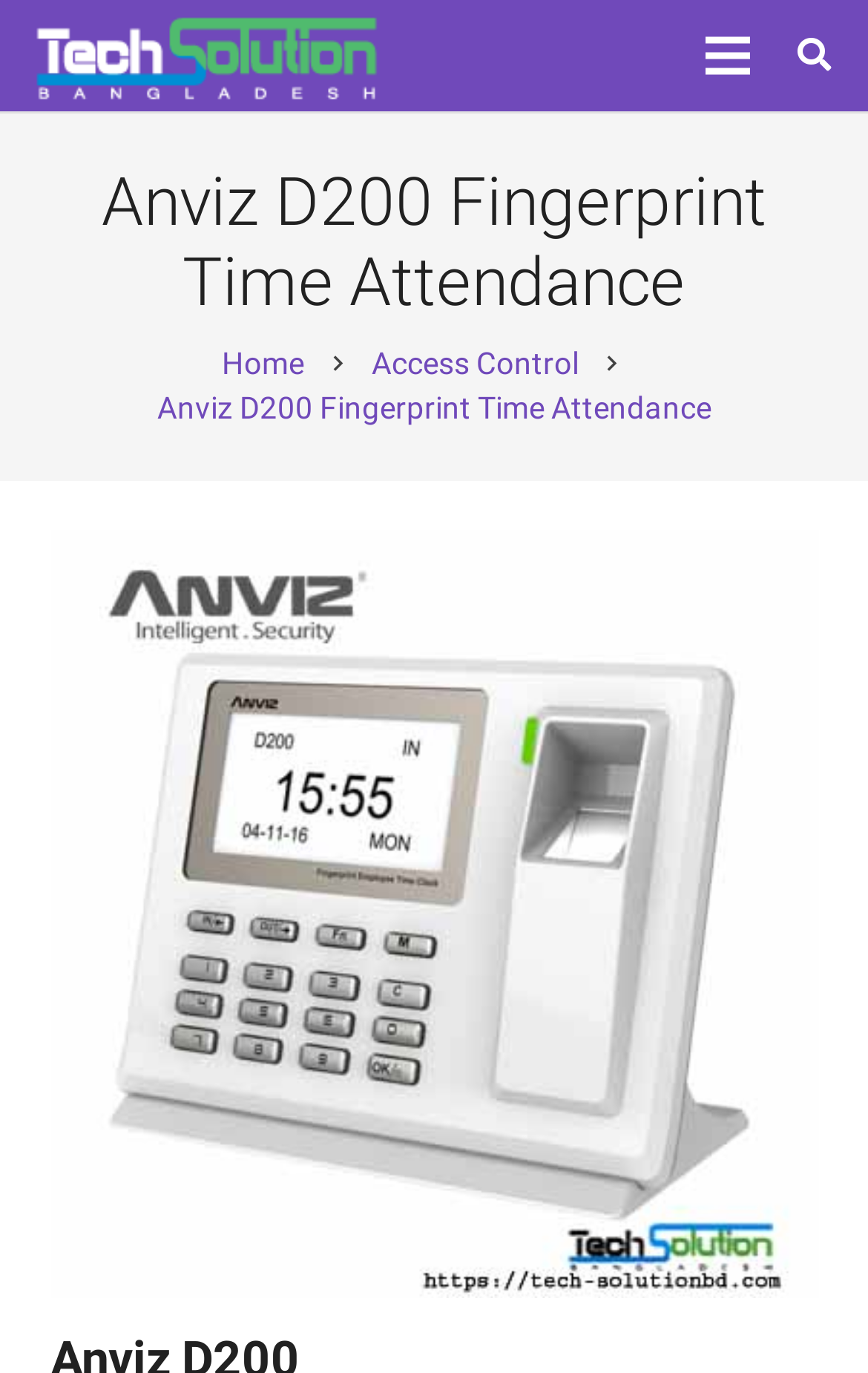What is the icon next to the 'Home' link?
Ensure your answer is thorough and detailed.

I determined the answer by looking at the StaticText element 'chevron_right' which is located next to the 'Home' link, indicating that it is an icon associated with the link.